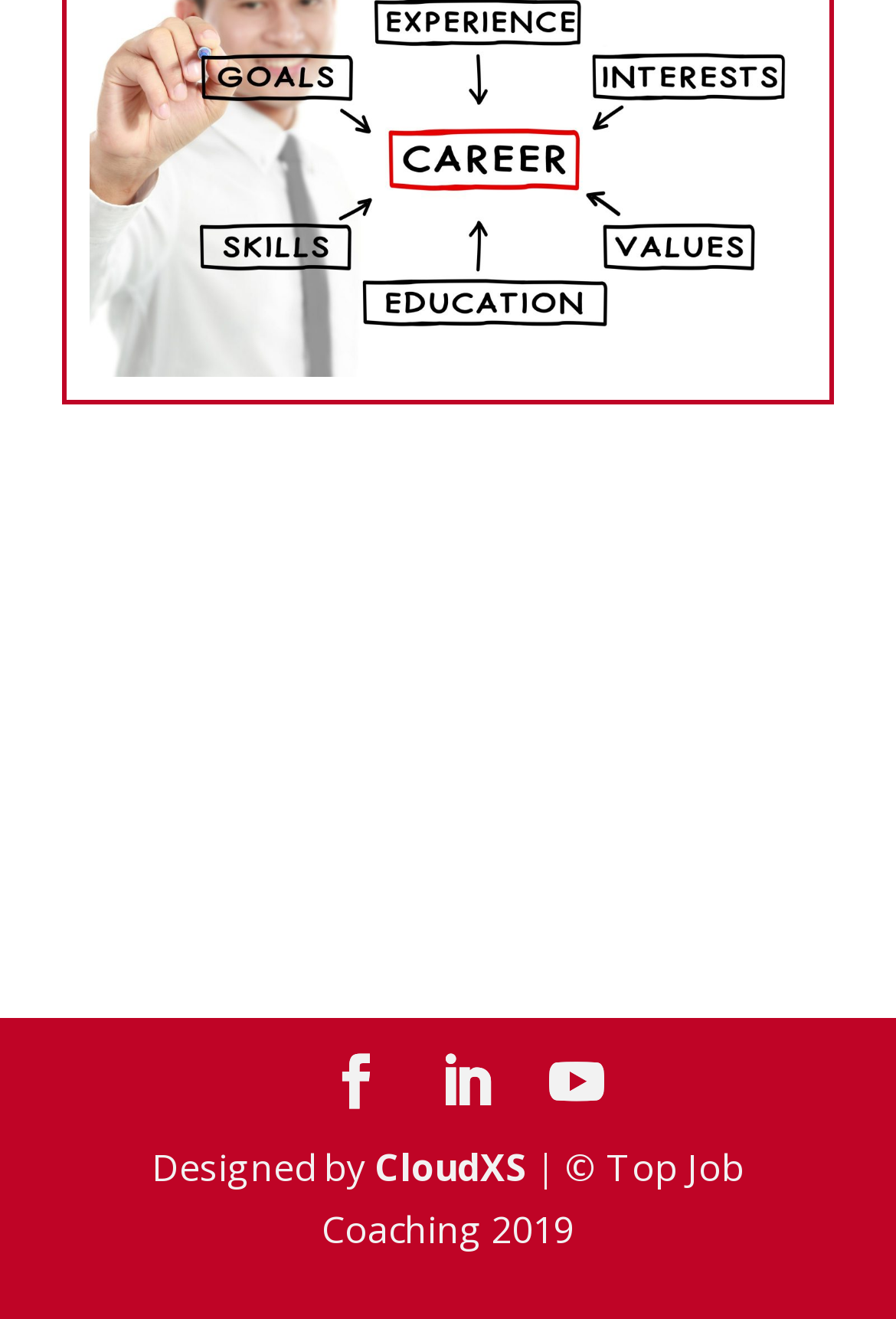Who designed the website?
Using the information from the image, answer the question thoroughly.

The question is asking for the designer of the website, which can be found in the link element 'Designed by CloudXS' with bounding box coordinates [0.169, 0.865, 0.587, 0.904]. This indicates that the website was designed by CloudXS.